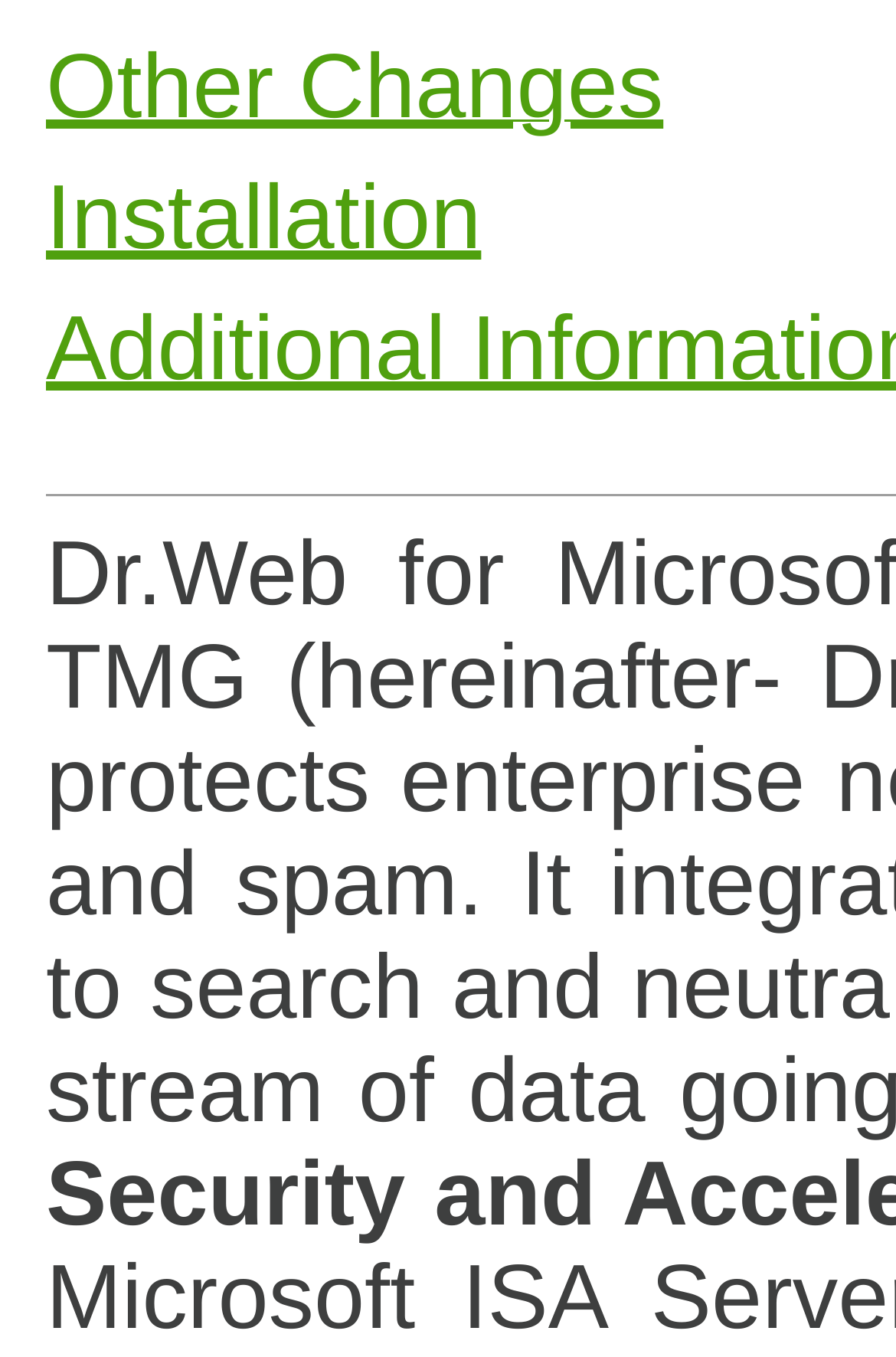Using the format (top-left x, top-left y, bottom-right x, bottom-right y), and given the element description, identify the bounding box coordinates within the screenshot: Other Changes

[0.051, 0.027, 0.74, 0.102]